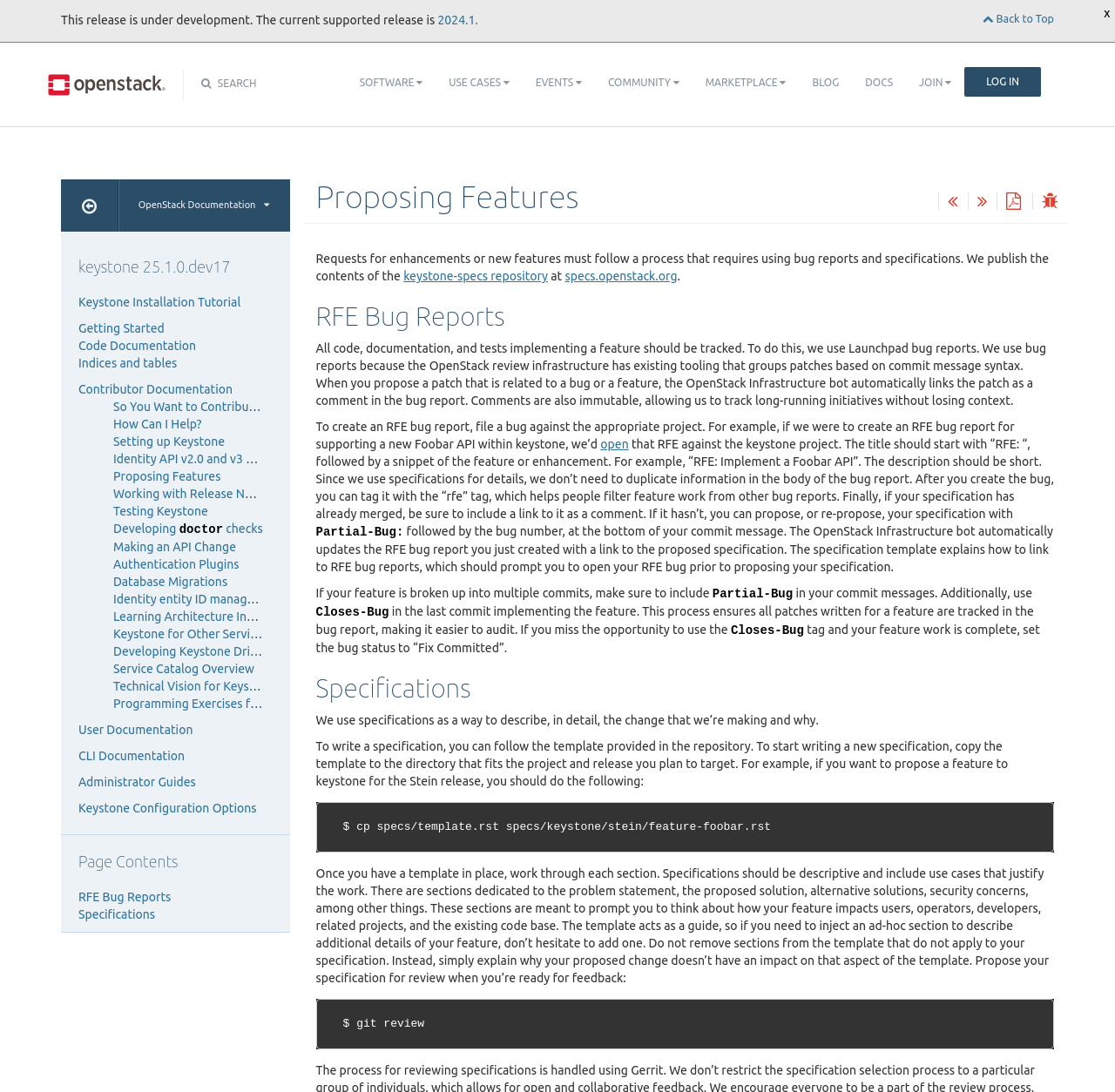How should multiple commits for a feature be linked to the RFE bug report?
Can you give a detailed and elaborate answer to the question?

When a feature is broken up into multiple commits, each commit message should include 'Partial-Bug:' followed by the bug number, which allows the OpenStack Infrastructure bot to automatically update the RFE bug report with a link to the proposed specification.